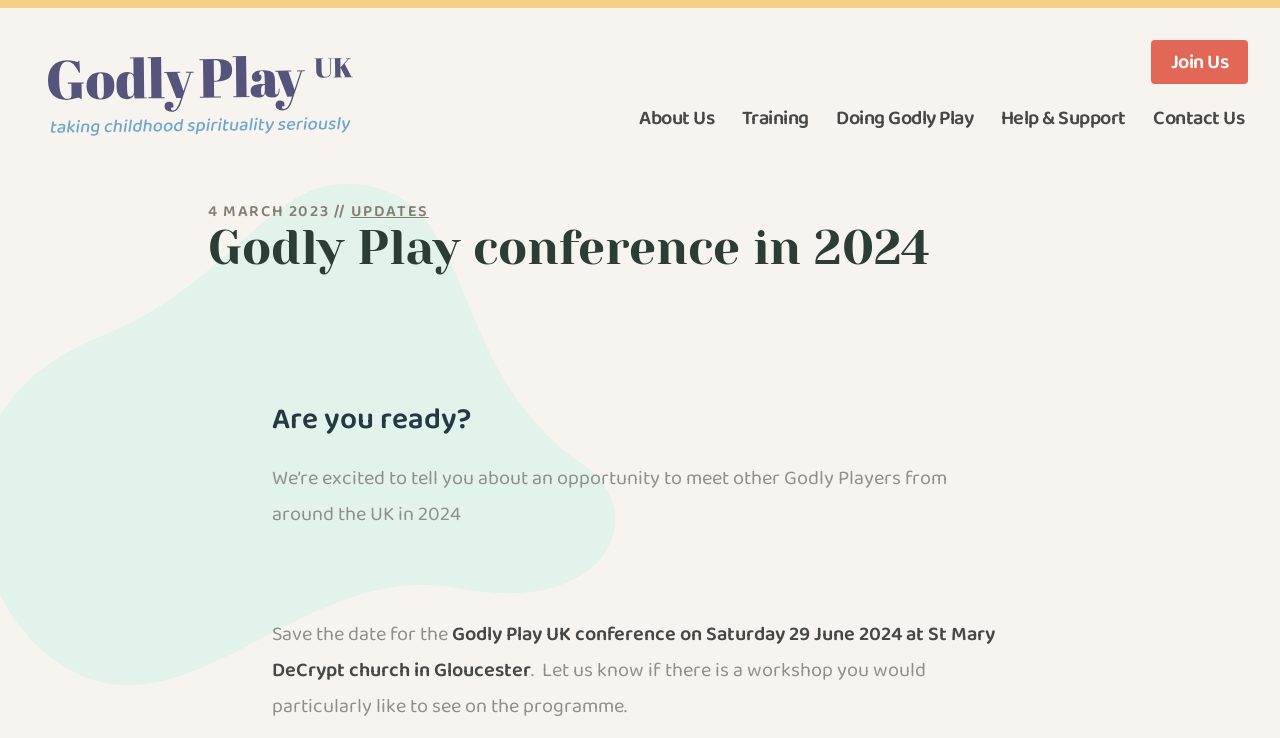Find the bounding box coordinates of the element you need to click on to perform this action: 'Contact Us for more information'. The coordinates should be represented by four float values between 0 and 1, in the format [left, top, right, bottom].

[0.898, 0.138, 0.975, 0.182]